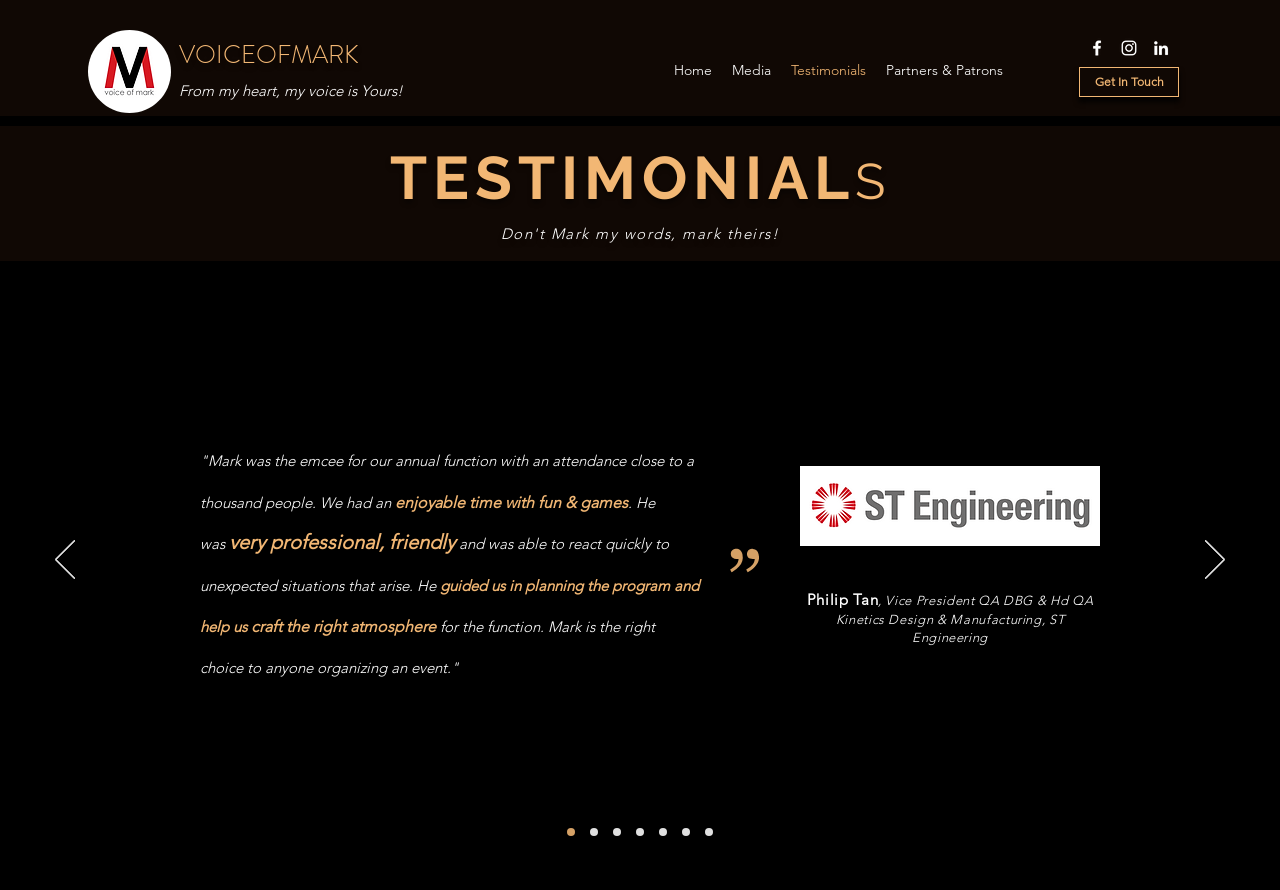Using the description: "Get In Touch", determine the UI element's bounding box coordinates. Ensure the coordinates are in the format of four float numbers between 0 and 1, i.e., [left, top, right, bottom].

[0.843, 0.075, 0.921, 0.109]